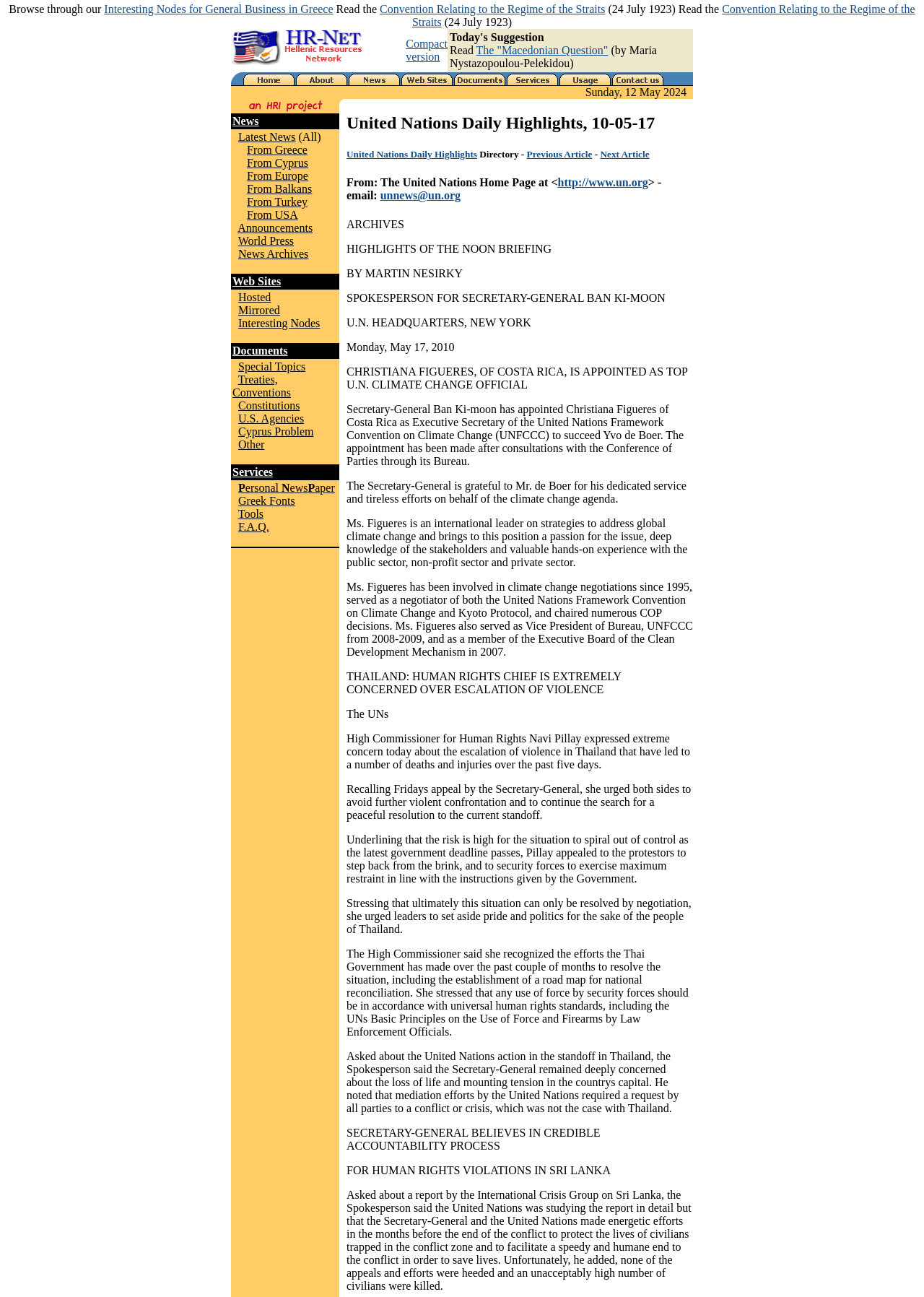Please locate the clickable area by providing the bounding box coordinates to follow this instruction: "Go to News".

[0.262, 0.058, 0.319, 0.067]